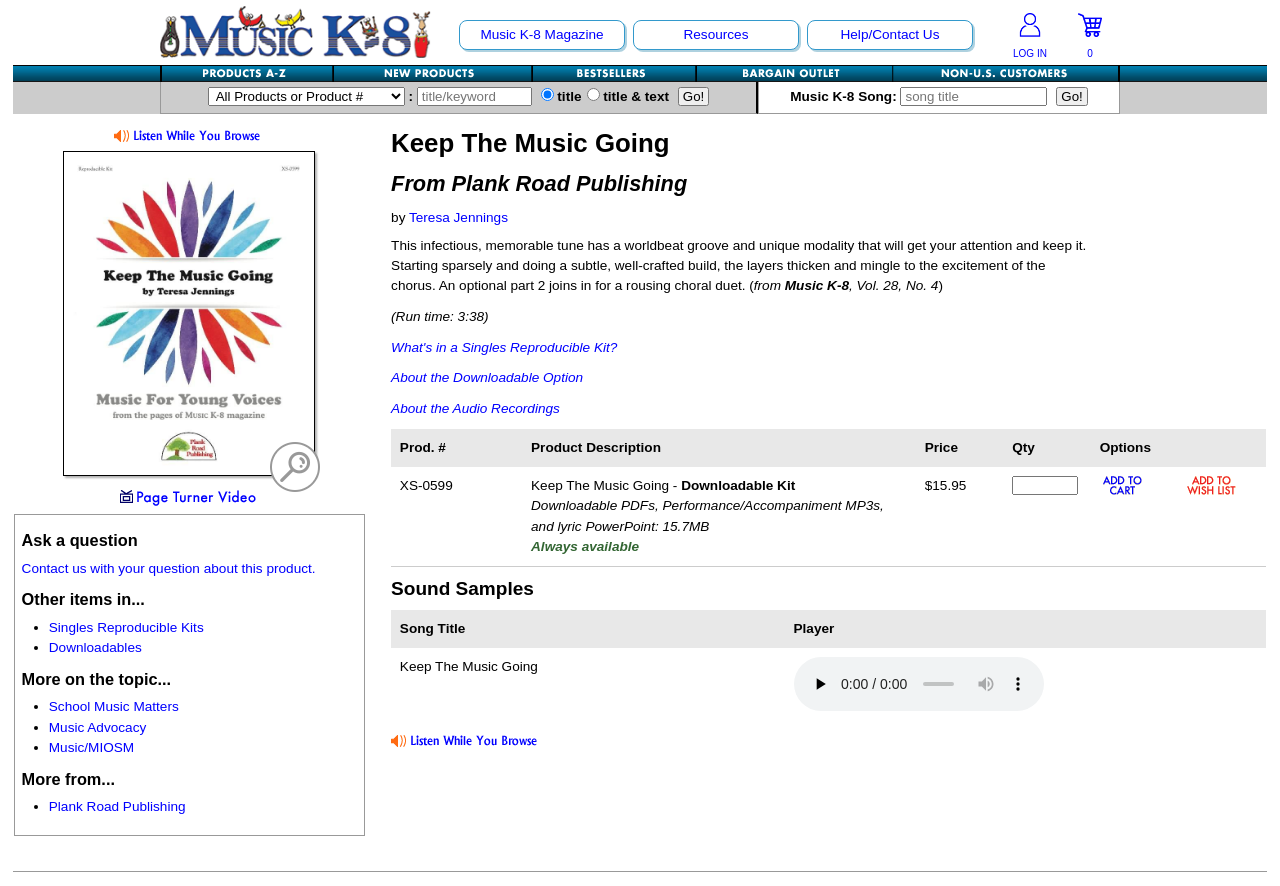Please pinpoint the bounding box coordinates for the region I should click to adhere to this instruction: "Contact us with your question about this product".

[0.017, 0.633, 0.247, 0.65]